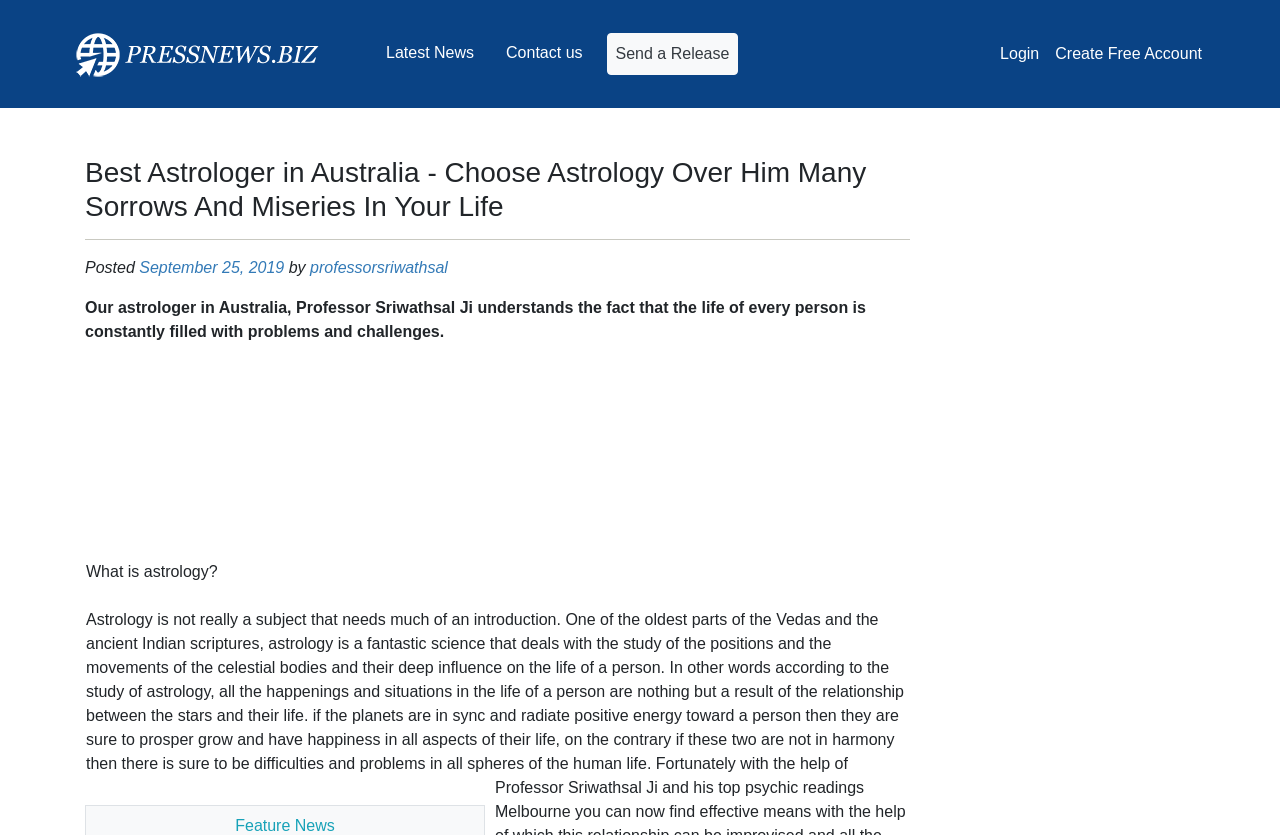Determine the bounding box coordinates of the UI element described by: "aria-label="Advertisement" name="aswift_0" title="Advertisement"".

[0.066, 0.422, 0.711, 0.661]